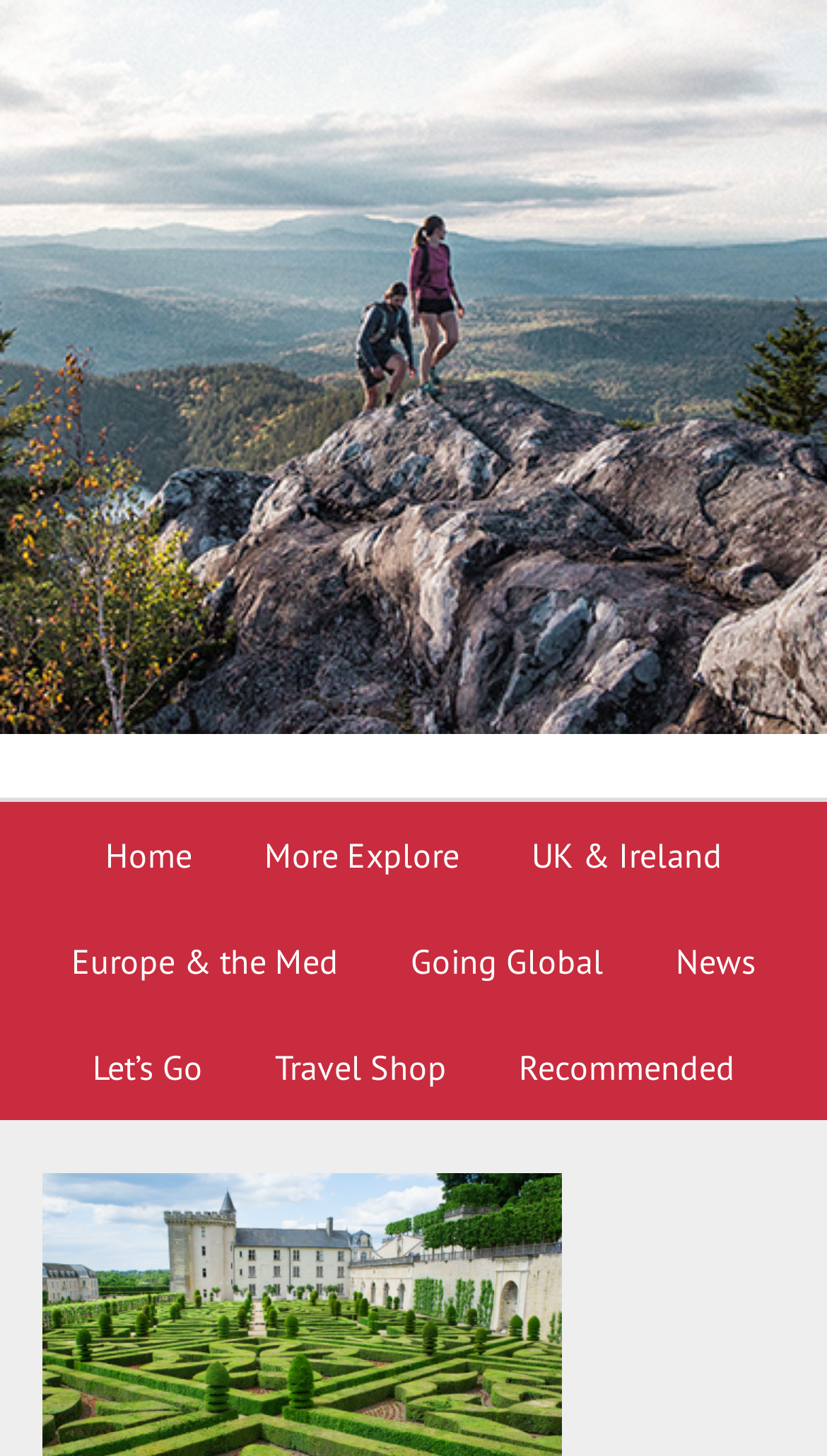Describe all the visual and textual components of the webpage comprehensively.

The webpage is about planning a golfing break, specifically highlighting the benefits of visiting The Bell Inn in New Forest. At the top of the page, there is a main navigation menu with 8 links: "Home", "More Explore", "UK & Ireland", "Europe & the Med", "Going Global", "News", "Let's Go", and "Travel Shop", and "Recommended". These links are positioned horizontally, with "Home" on the left and "Recommended" on the right. The "News" link is situated below the "UK & Ireland" and "Europe & the Med" links, and above the "Let's Go" and "Travel Shop" links. The main content of the page is likely to be below this navigation menu, although the exact details are not provided.